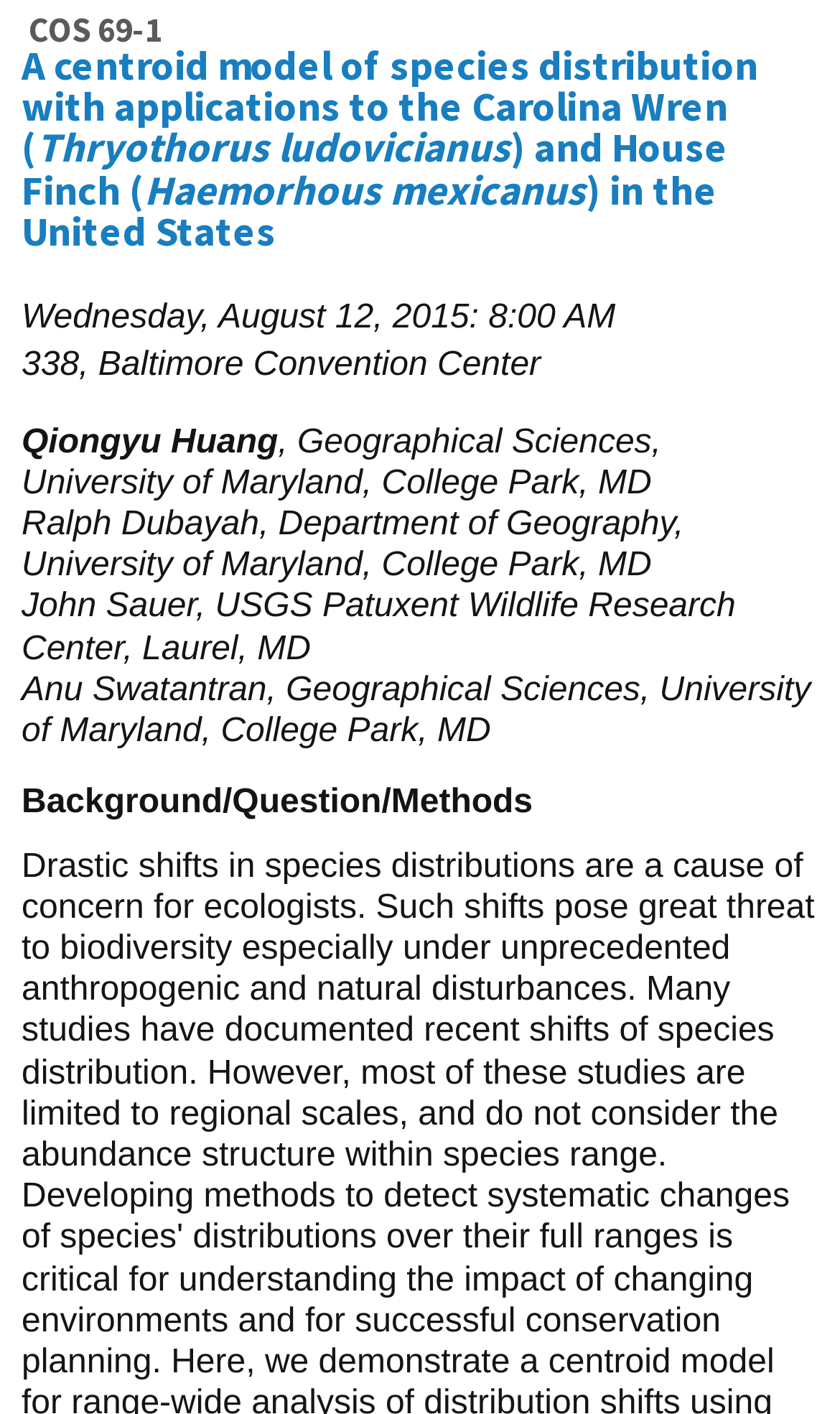Please give a succinct answer to the question in one word or phrase:
What is the title of the presentation?

COS 69-1